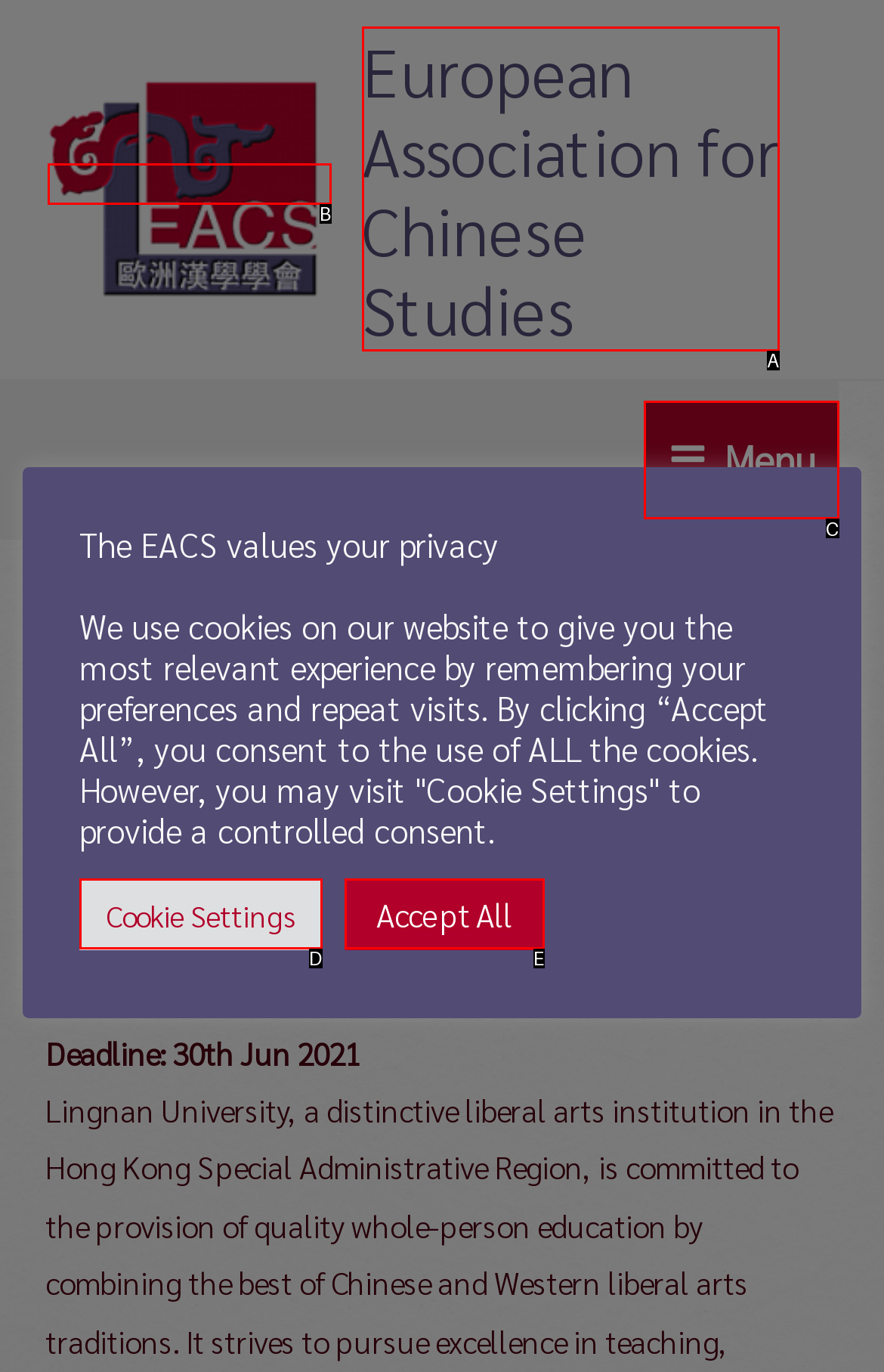Choose the HTML element that aligns with the description: # firewall. Indicate your choice by stating the letter.

None